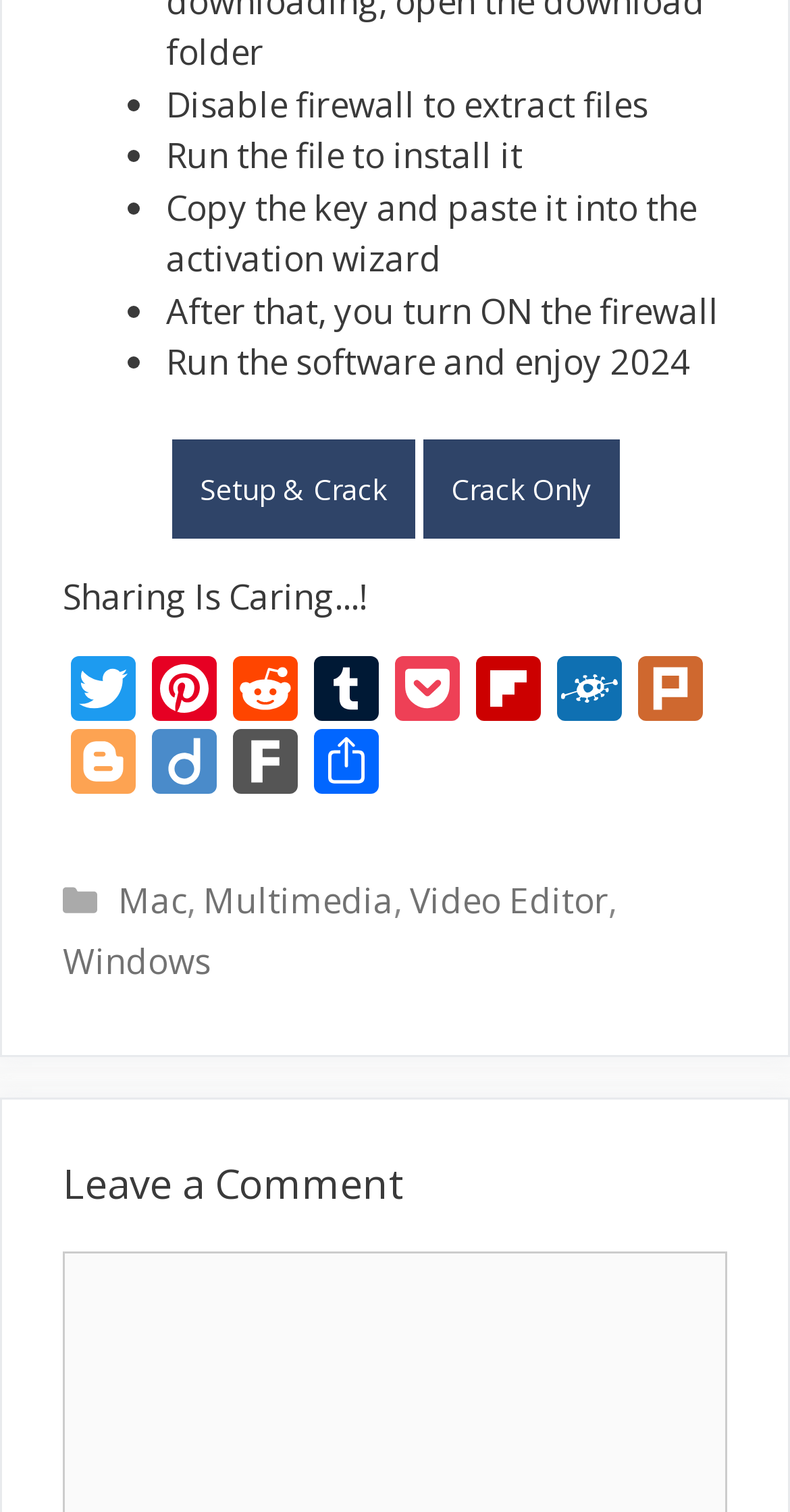What is the purpose of the 'Setup & Crack' and 'Crack Only' buttons?
Please give a well-detailed answer to the question.

The 'Setup & Crack' and 'Crack Only' buttons are likely used to install the software, with the 'Setup & Crack' option providing a full installation and the 'Crack Only' option providing a cracked version of the software.